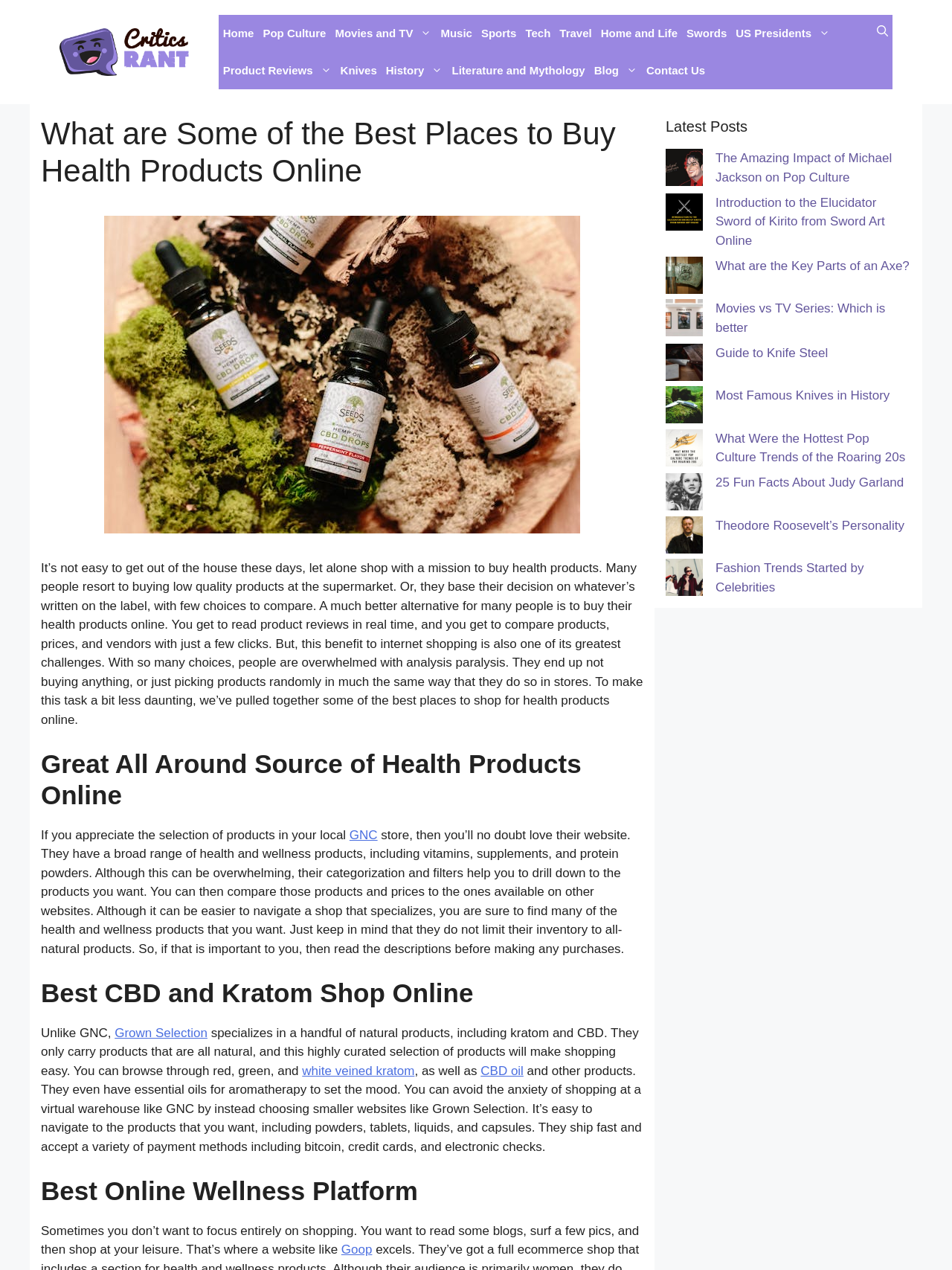Answer this question using a single word or a brief phrase:
What is the name of the website?

Critics Rant